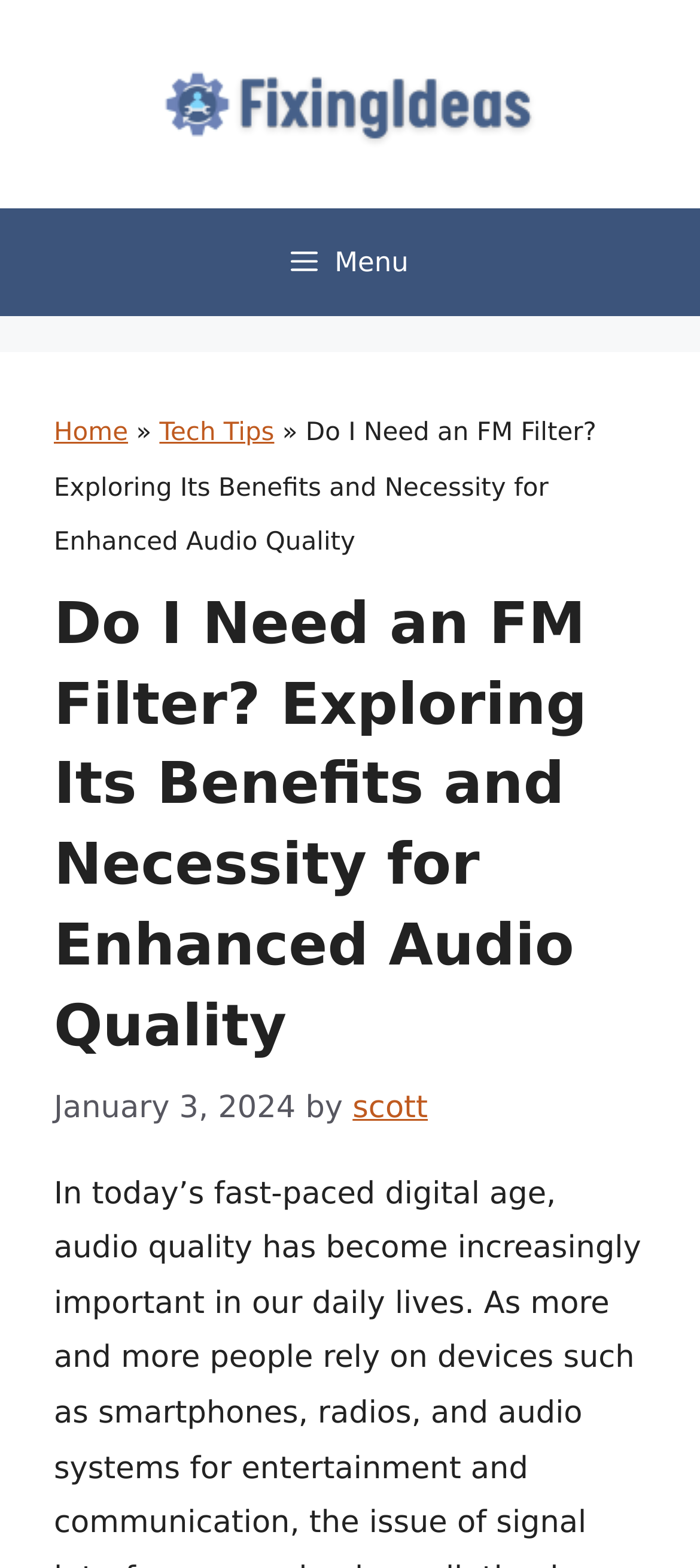Based on the image, please elaborate on the answer to the following question:
When was the current article published?

I found the publication date of the current article by examining the time element below the article title, which displays the date 'January 3, 2024'.